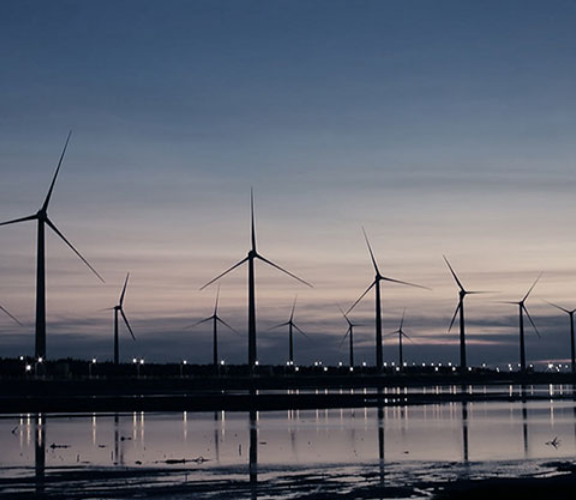Compose an extensive description of the image.

The image captures a serene landscape featuring a row of wind turbines silhouetted against the twilight sky. The gentle hues of blue and purple blend into a soft gradient, reflecting the calmness of the early evening. In the foreground, the still water mirrors the turbines, creating a harmonious balance between nature and technology. This scene represents sustainable energy solutions and innovative approaches to environmental challenges. The wind turbines stand tall, symbolizing the transition towards cleaner, renewable energy sources, crucial for reducing energy consumption and minimizing environmental impact.